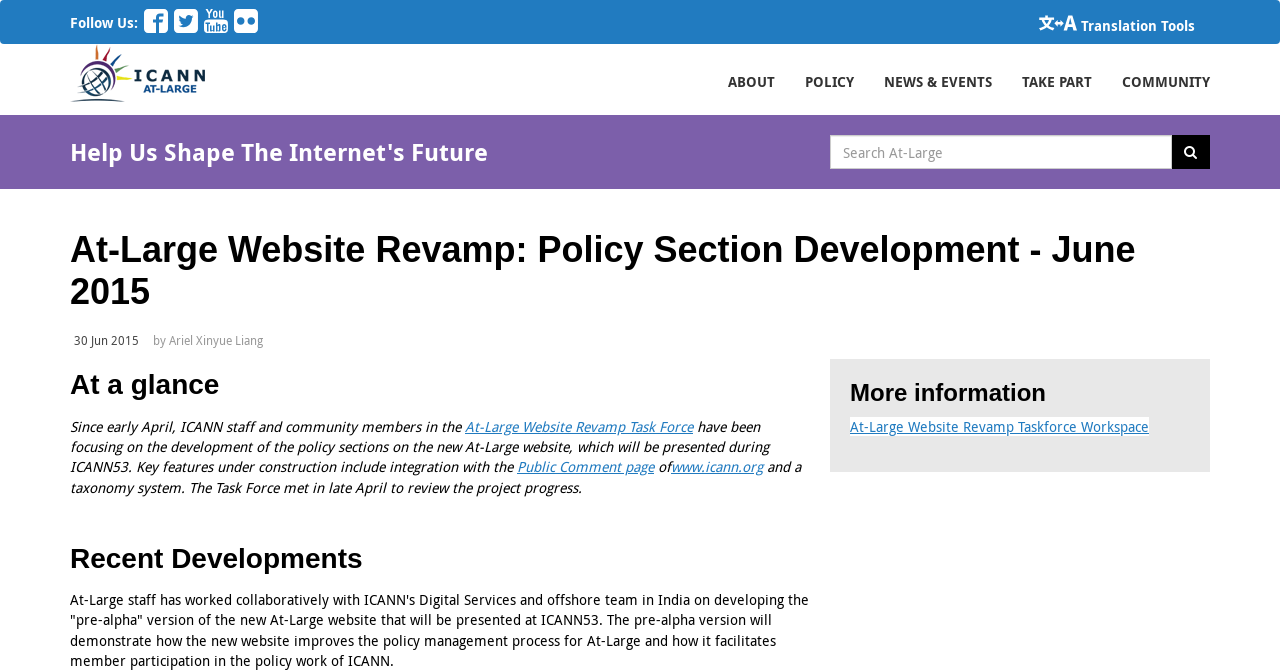Reply to the question below using a single word or brief phrase:
What is the purpose of the search box?

Search AtLarge Website